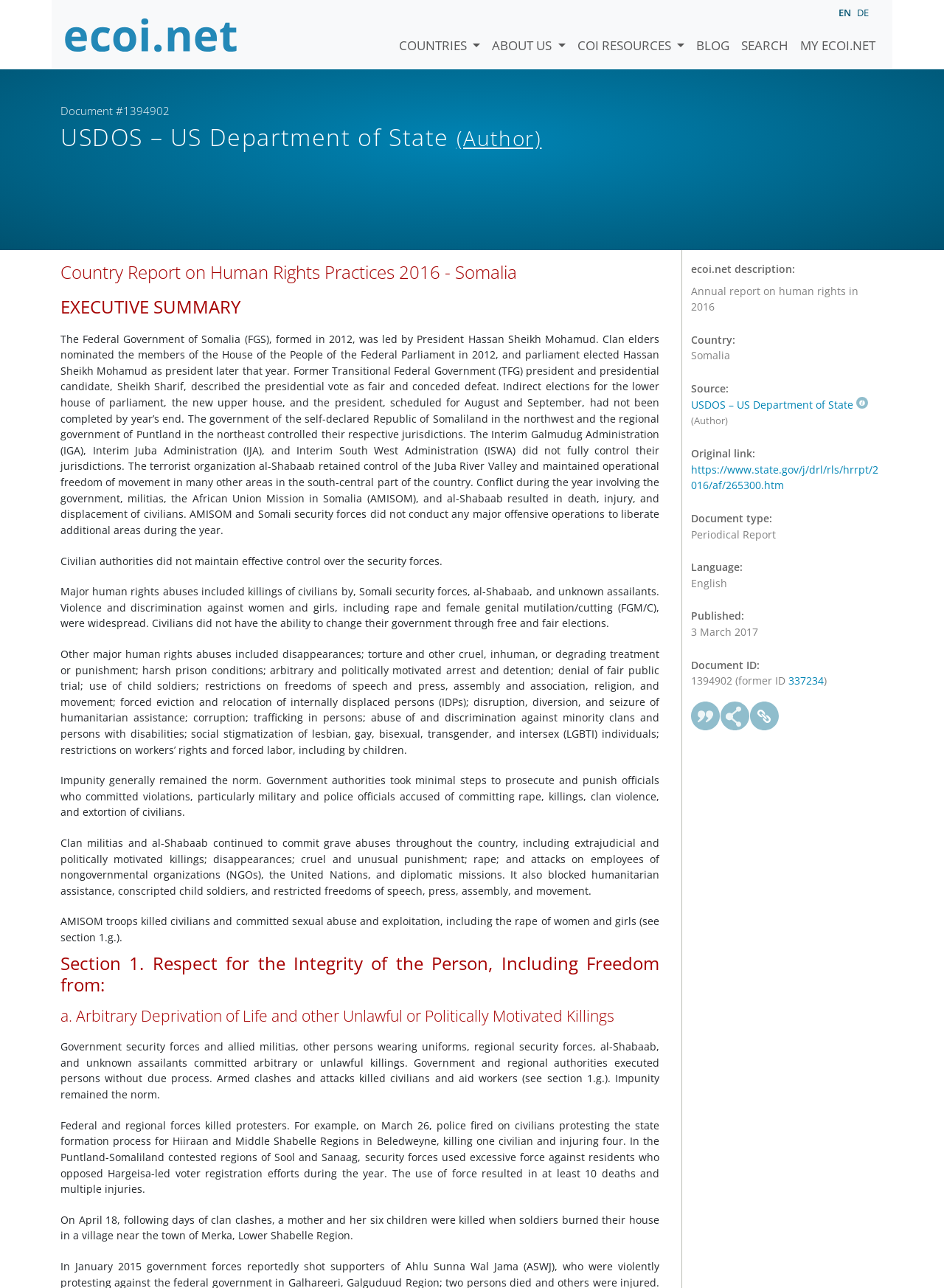Utilize the details in the image to thoroughly answer the following question: What is the document type of the report?

I found the answer by looking at the description list on the webpage, where it says 'Document type: Periodical Report'.